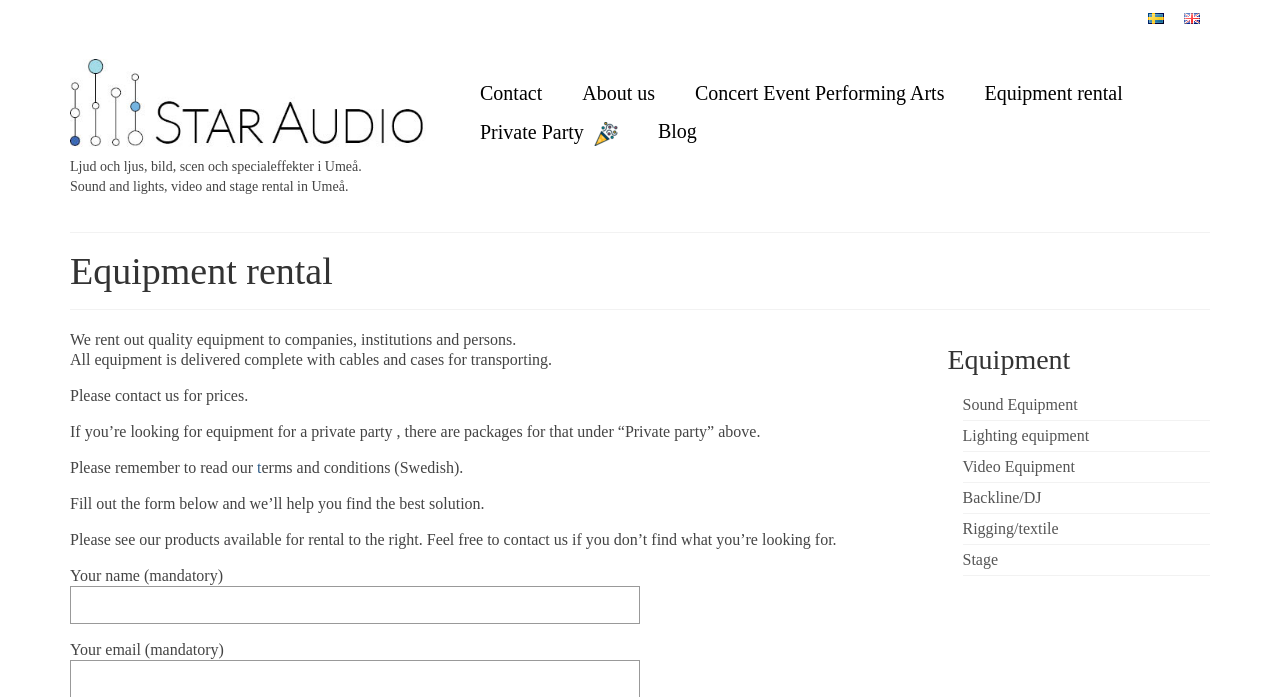Please specify the bounding box coordinates of the area that should be clicked to accomplish the following instruction: "Read about equipment rental". The coordinates should consist of four float numbers between 0 and 1, i.e., [left, top, right, bottom].

[0.055, 0.36, 0.945, 0.417]